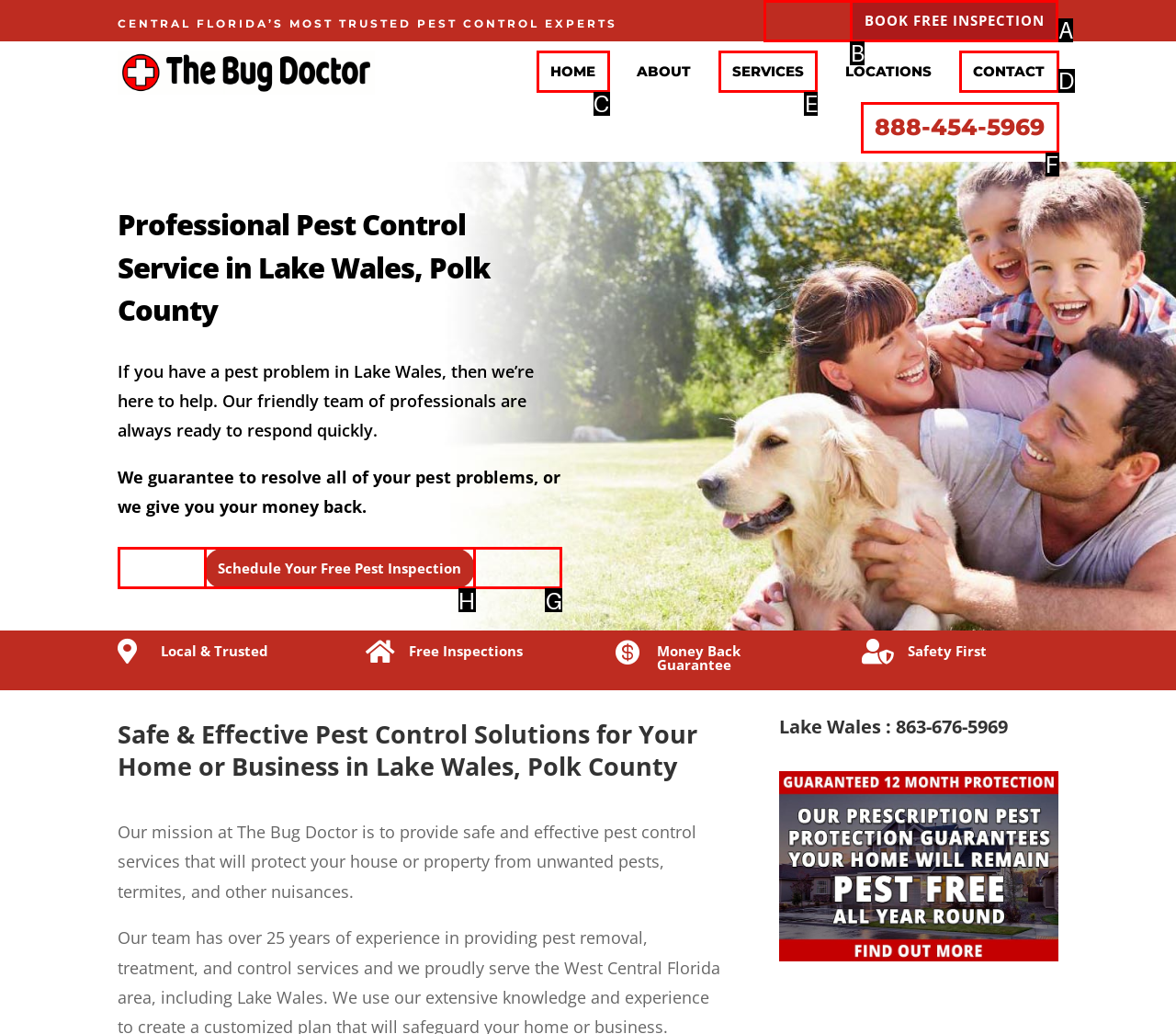Show which HTML element I need to click to perform this task: Learn about the services Answer with the letter of the correct choice.

E